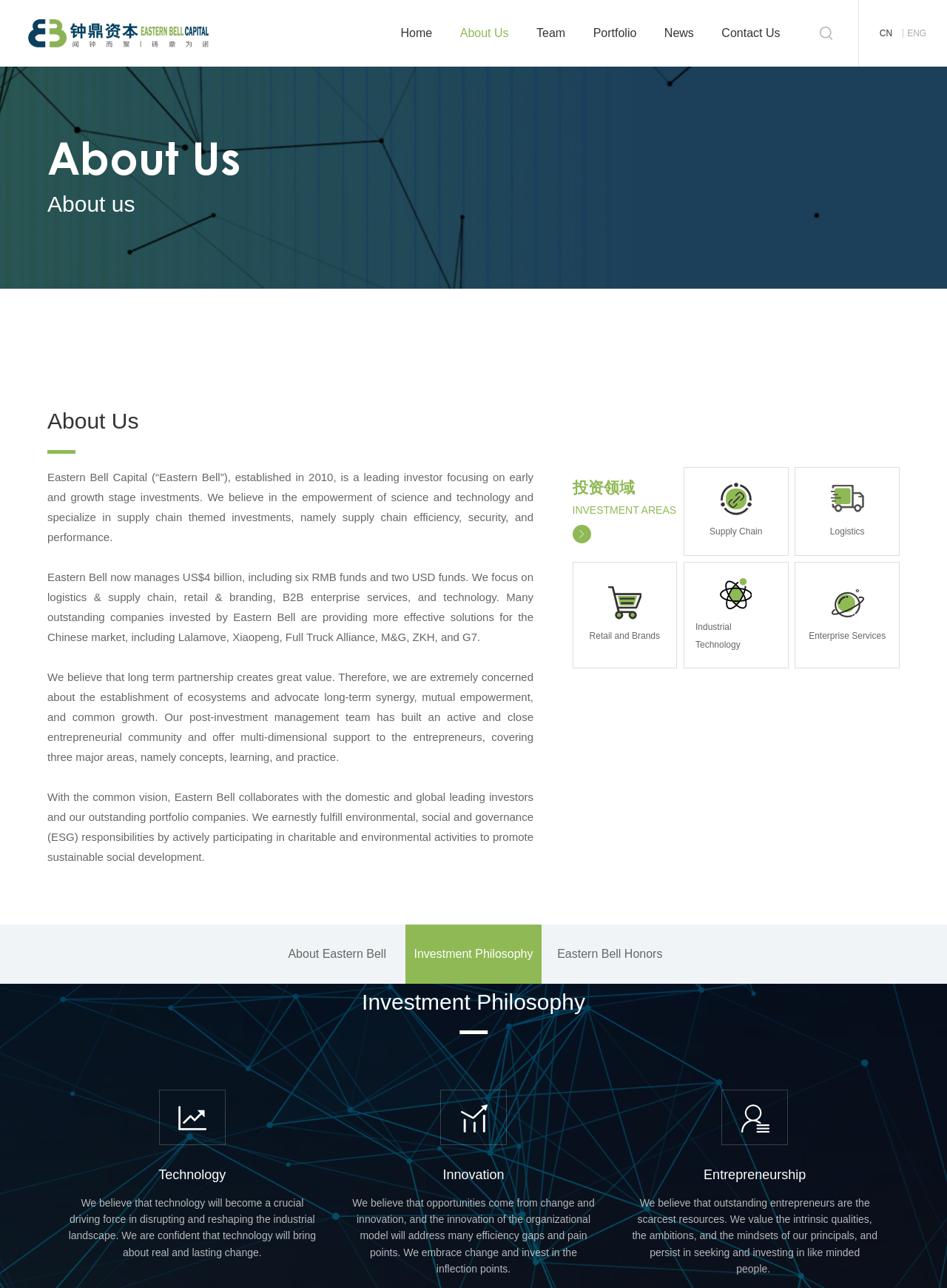What is the name of the investment company?
Please provide a single word or phrase as your answer based on the image.

Eastern Bell